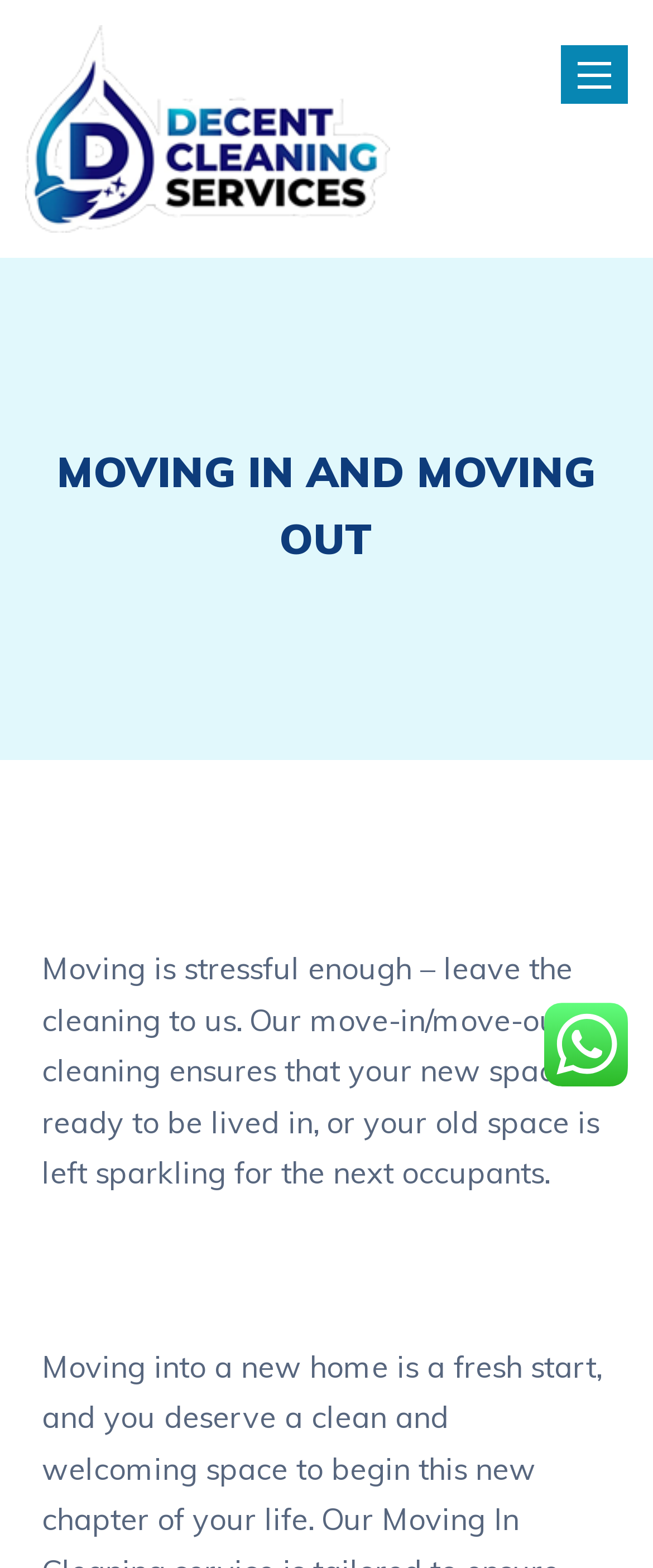How many images are on the webpage?
Using the image, give a concise answer in the form of a single word or short phrase.

2